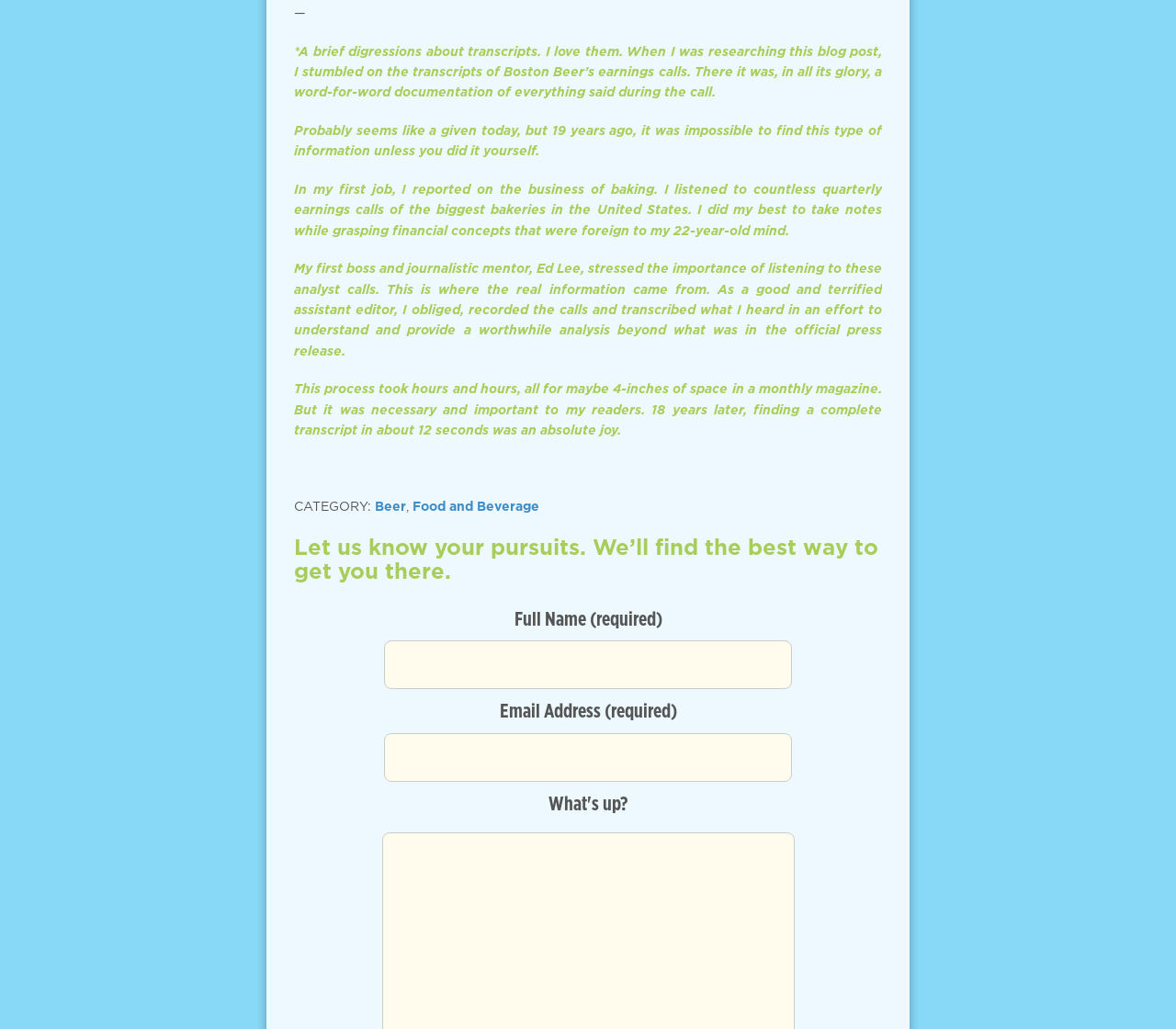Please provide a comprehensive answer to the question below using the information from the image: What categories are mentioned?

The text mentions 'CATEGORY:' followed by links to 'Beer' and 'Food and Beverage', which suggests that these are the categories mentioned on the webpage.